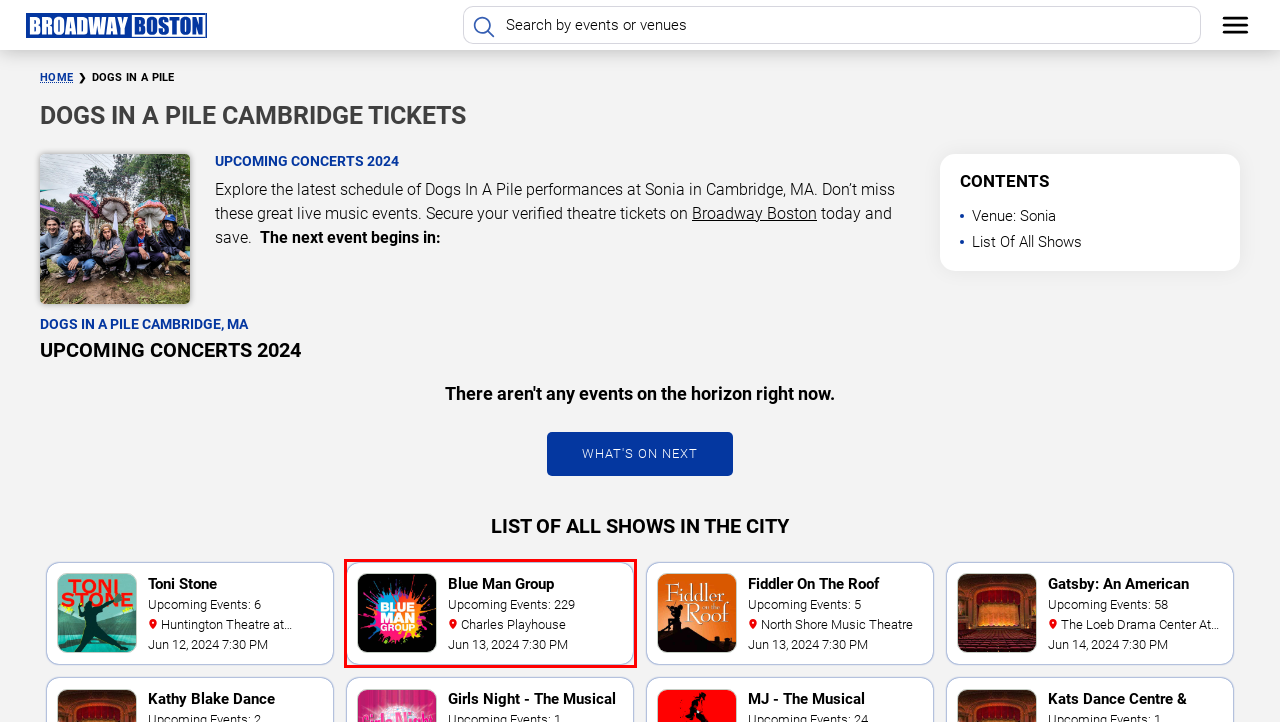Look at the screenshot of a webpage, where a red bounding box highlights an element. Select the best description that matches the new webpage after clicking the highlighted element. Here are the candidates:
A. Broadway in Boston - Shows, Plays & Musicals 2024/2025
B. Toni Stone - Schedule & Tickets | Boston, MA
C. Blippi Live - Schedule & Tickets | Boston, MA
D. Disney Junior Live: Let's Play - Schedule & Tickets | Boston, MA
E. Gatsby: An American Myth - Schedule & Tickets | Boston, MA
F. Fiddler On The Roof - Schedule & Tickets | Boston, MA
G. Theater Guide: Broadway Shows, Musicals & Plays
H. Blue Man Group Boston

H